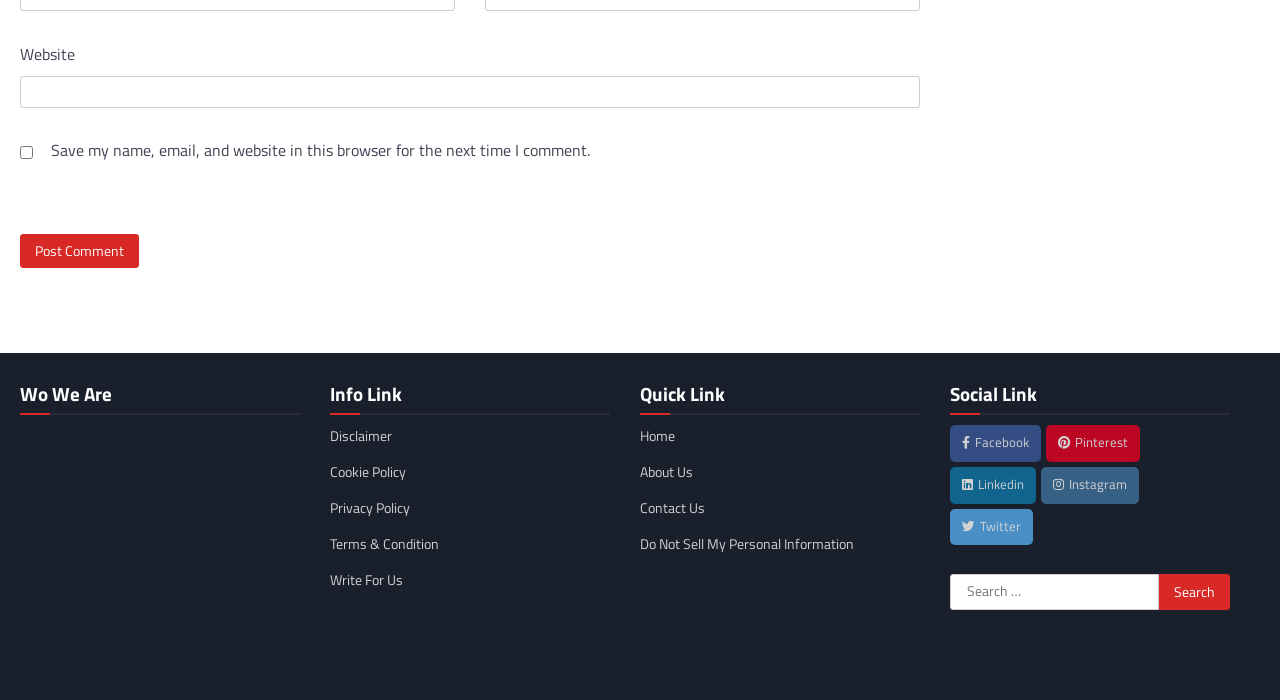Pinpoint the bounding box coordinates of the clickable area necessary to execute the following instruction: "Check Facebook". The coordinates should be given as four float numbers between 0 and 1, namely [left, top, right, bottom].

[0.742, 0.608, 0.813, 0.66]